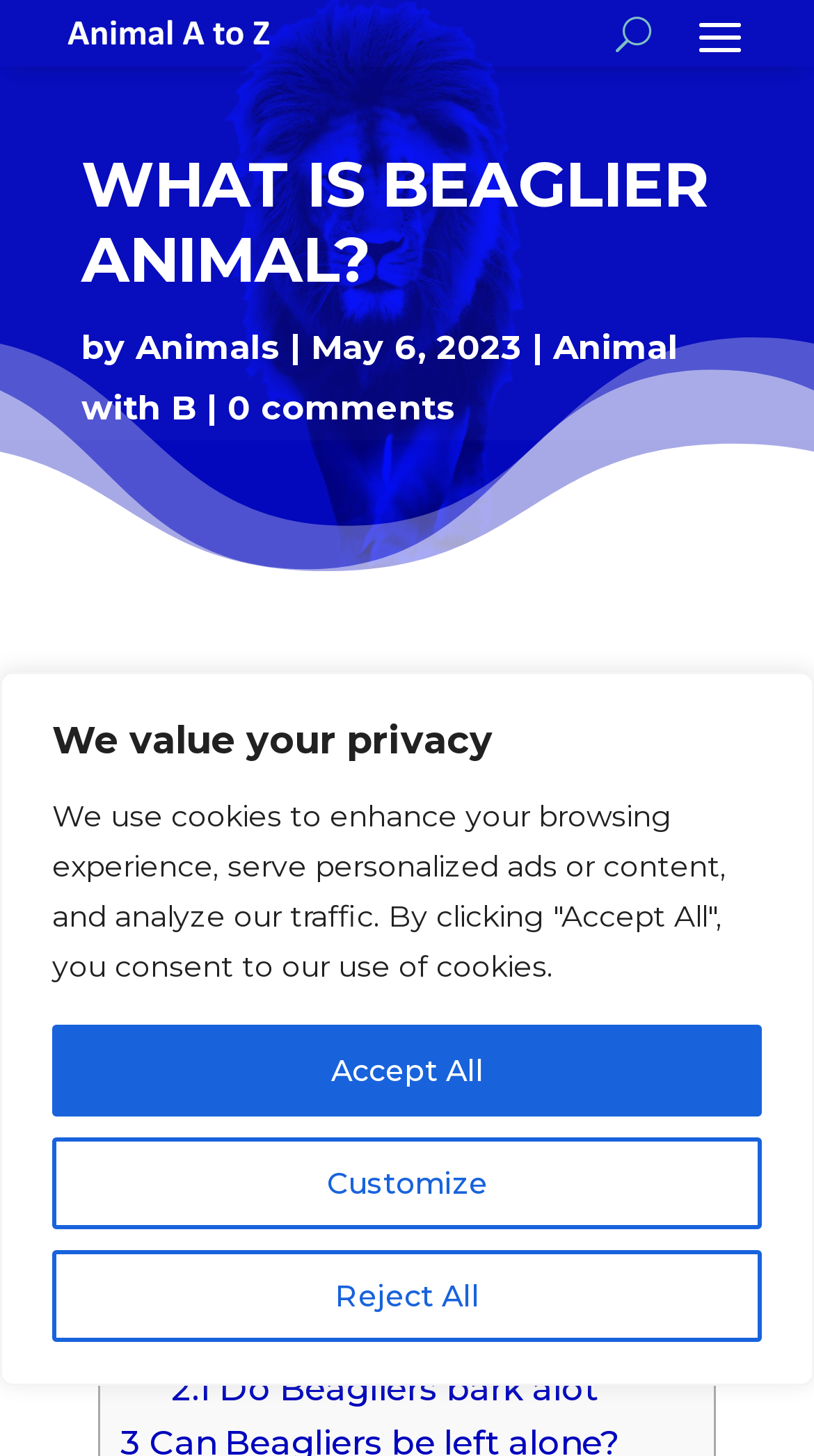Bounding box coordinates are to be given in the format (top-left x, top-left y, bottom-right x, bottom-right y). All values must be floating point numbers between 0 and 1. Provide the bounding box coordinate for the UI element described as: Animal with B

[0.1, 0.225, 0.833, 0.294]